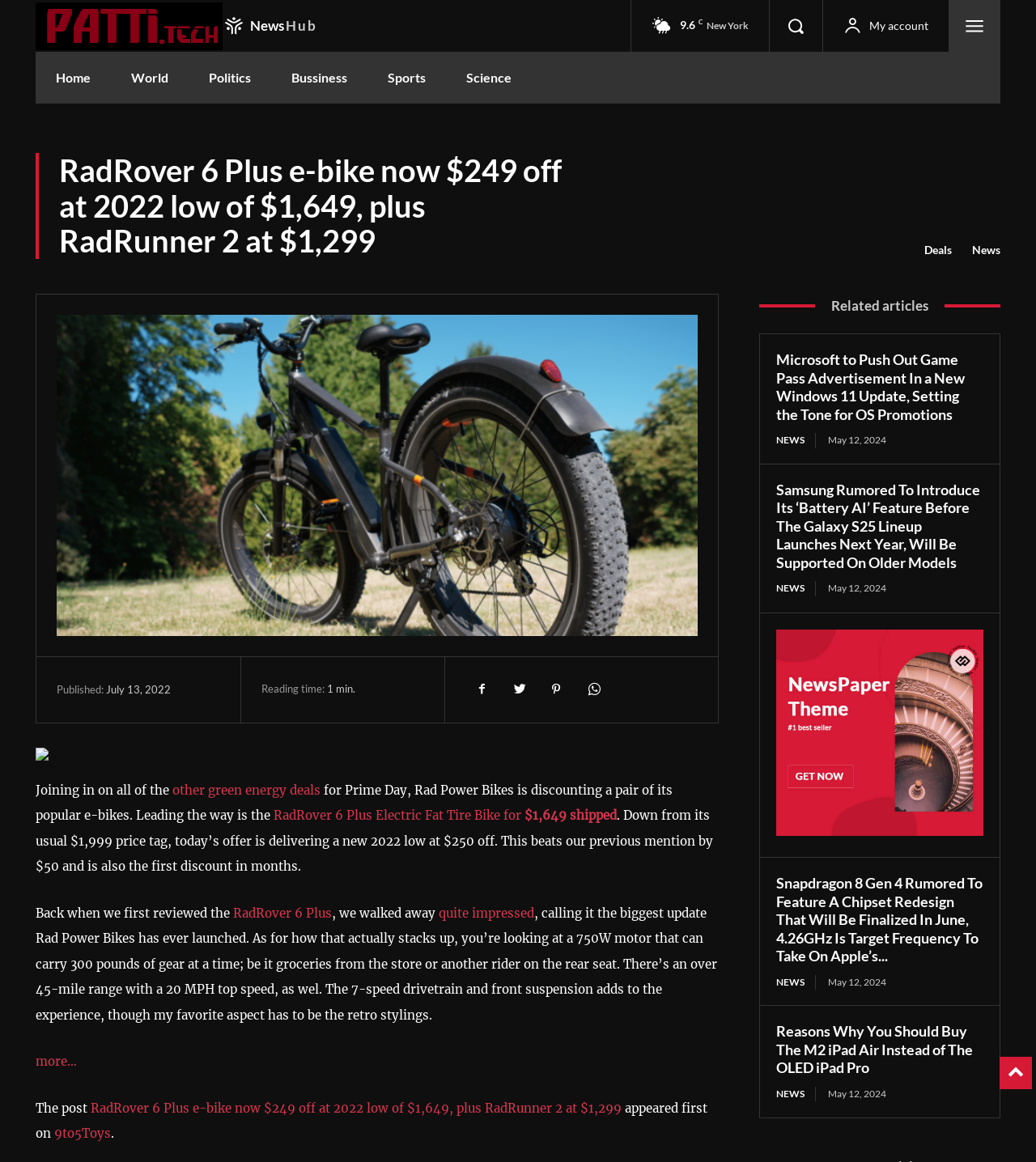Given the element description: "RadRover 6 Plus", predict the bounding box coordinates of the UI element it refers to, using four float numbers between 0 and 1, i.e., [left, top, right, bottom].

[0.225, 0.779, 0.32, 0.792]